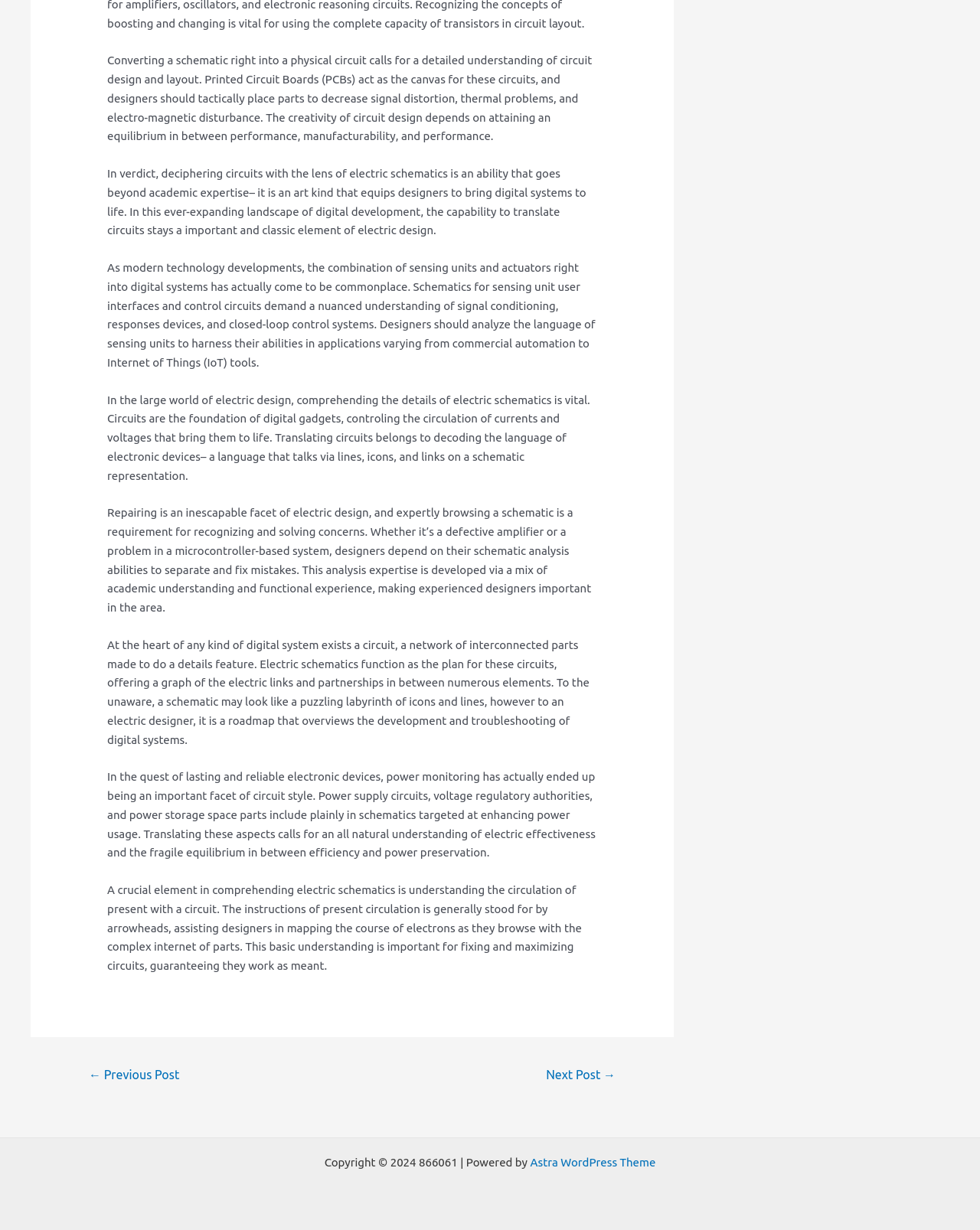What is the purpose of a schematic in electric design?
Based on the image, provide a one-word or brief-phrase response.

A plan for circuits